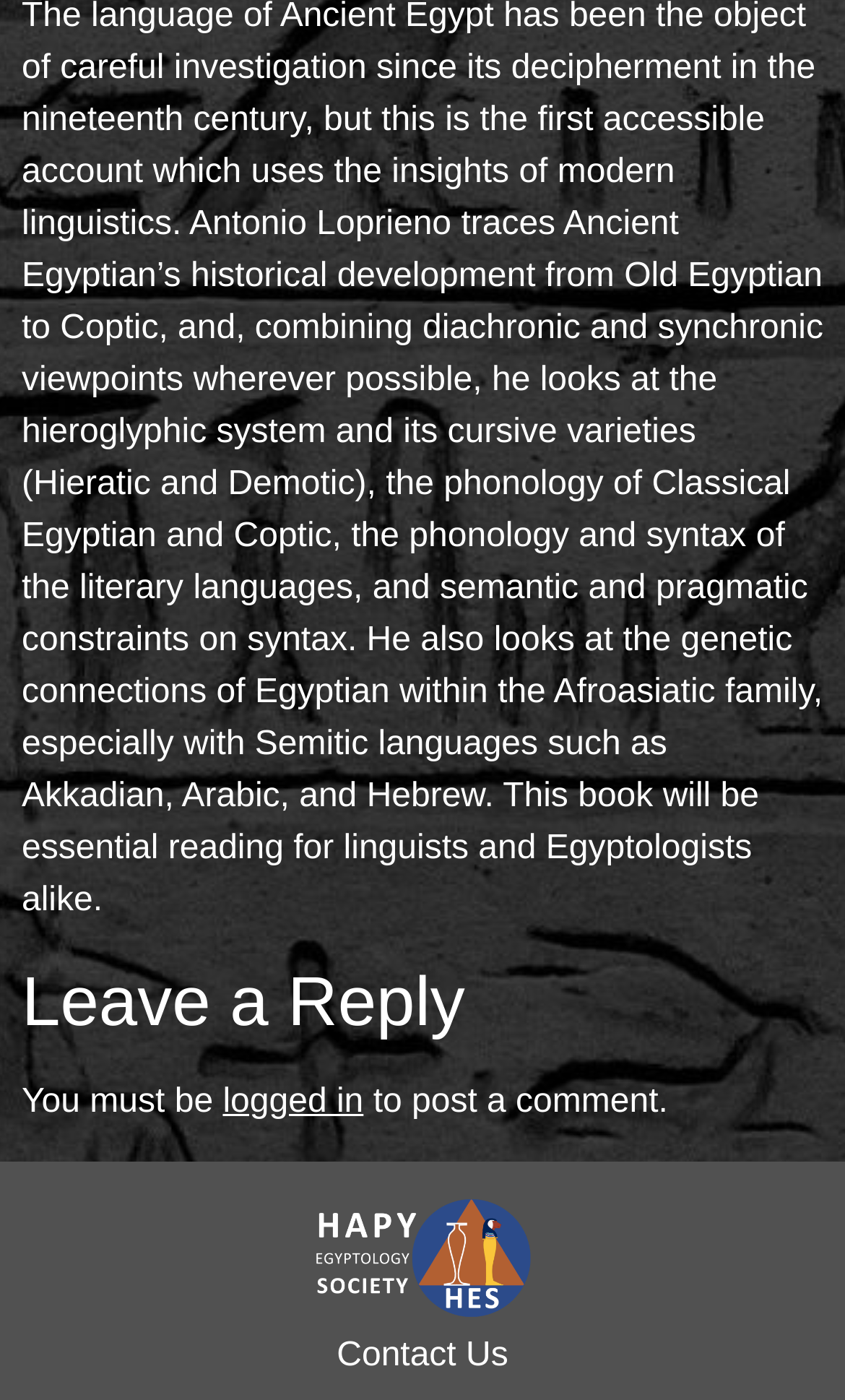Given the element description "logged in", identify the bounding box of the corresponding UI element.

[0.264, 0.774, 0.43, 0.801]